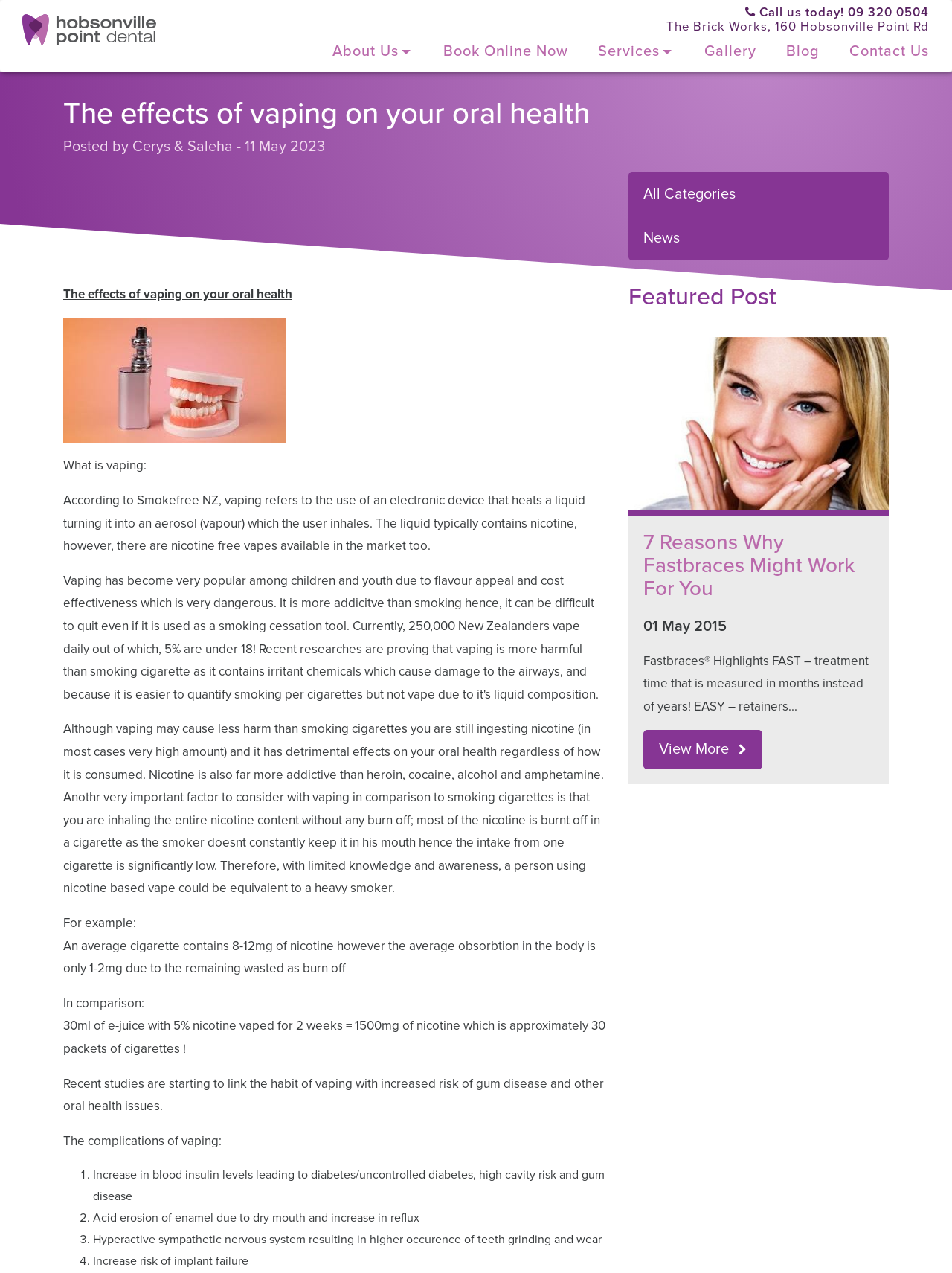Generate the main heading text from the webpage.

The effects of vaping on your oral health